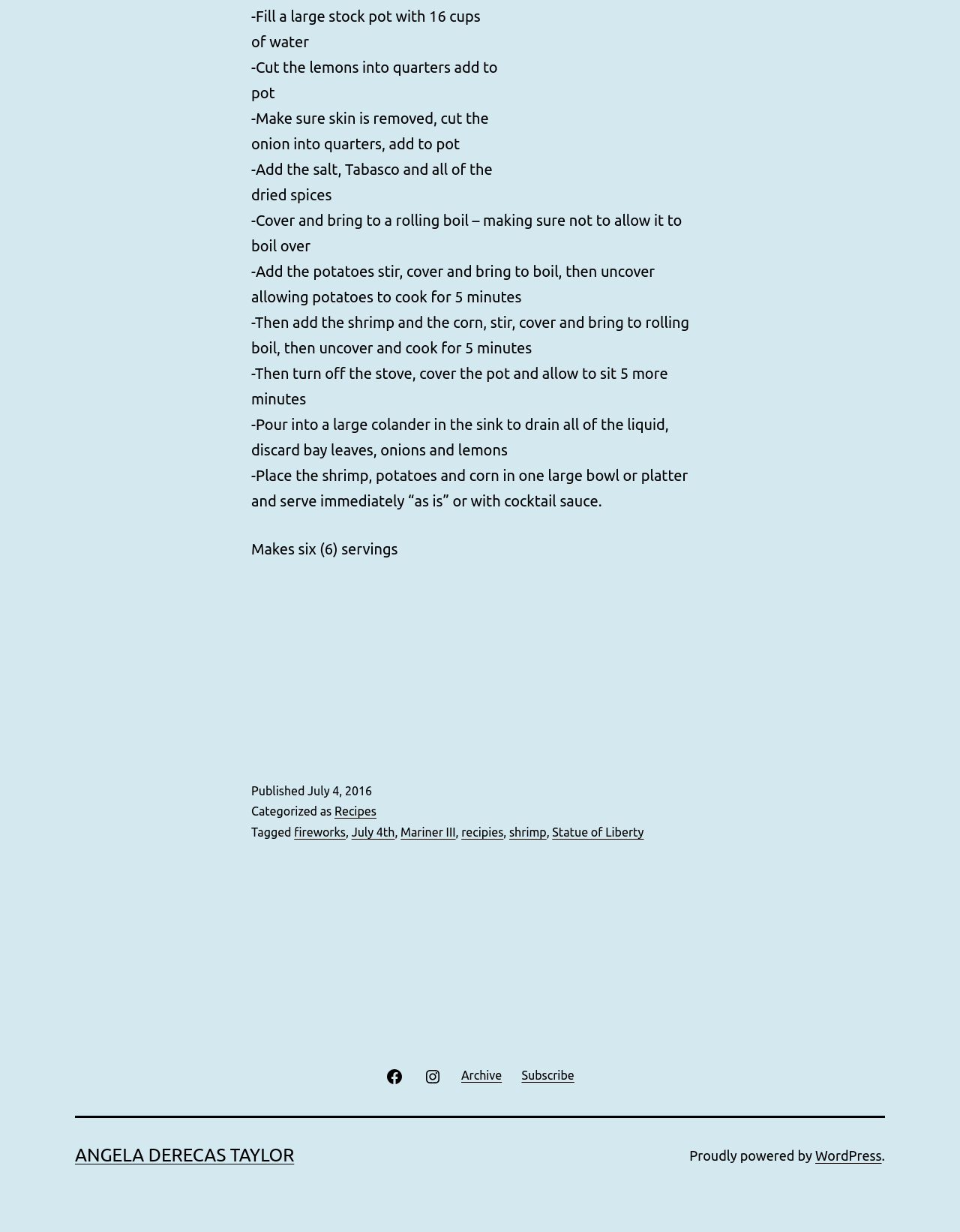Find the bounding box coordinates of the element you need to click on to perform this action: 'Search for a specific topic'. The coordinates should be represented by four float values between 0 and 1, in the format [left, top, right, bottom].

None